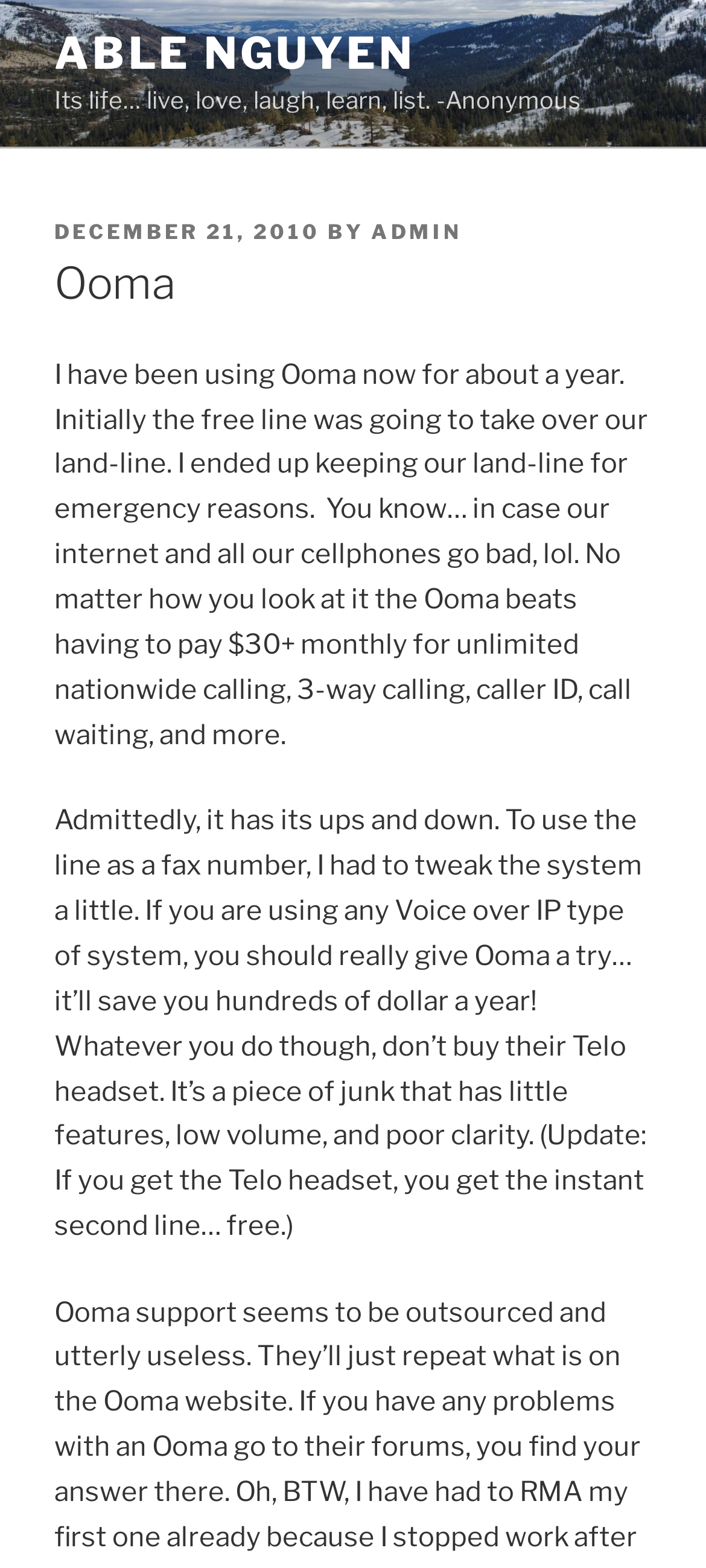What is the main topic of the blog post?
Using the image, answer in one word or phrase.

Ooma